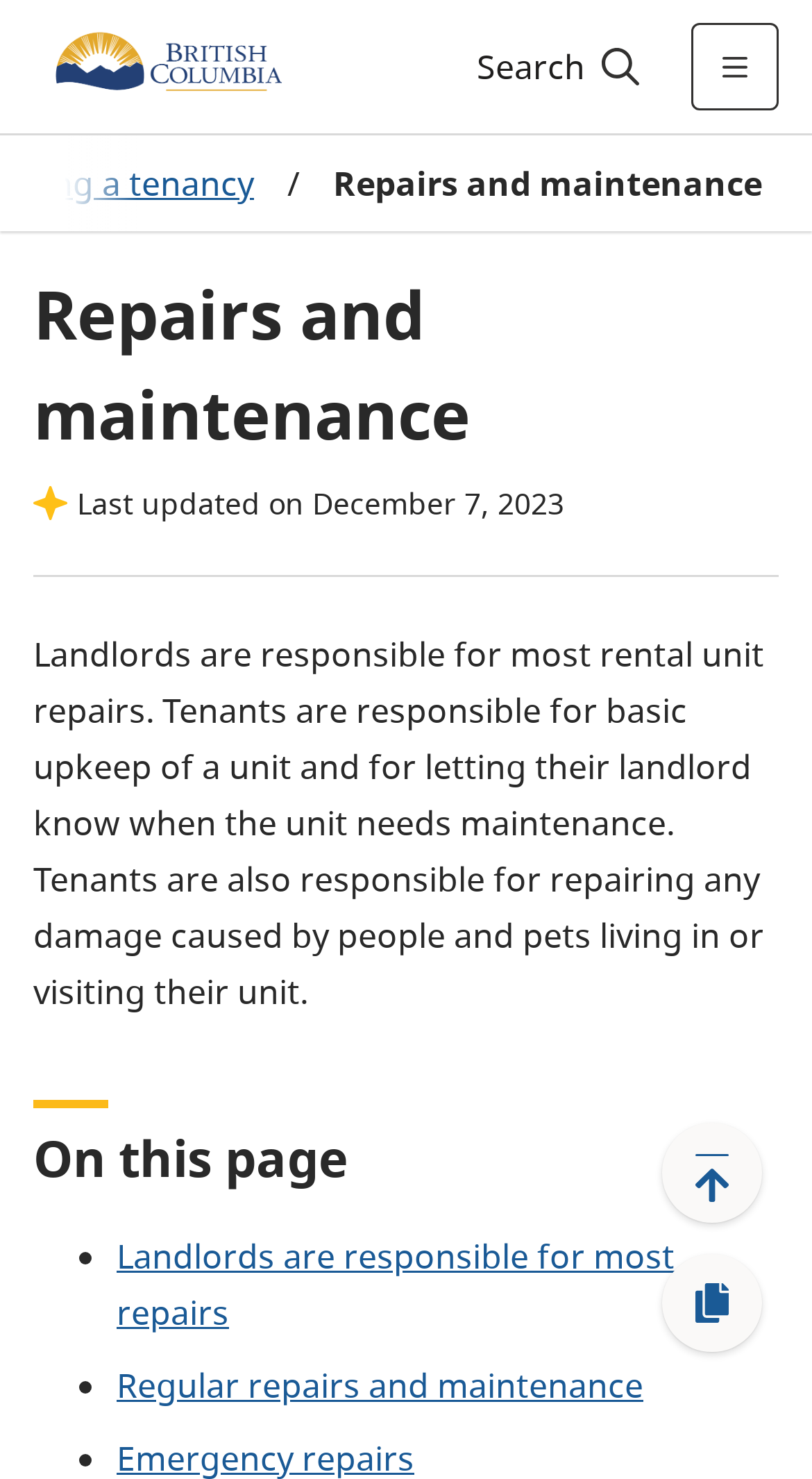Identify the bounding box for the described UI element: "Menu".

[0.851, 0.015, 0.959, 0.075]